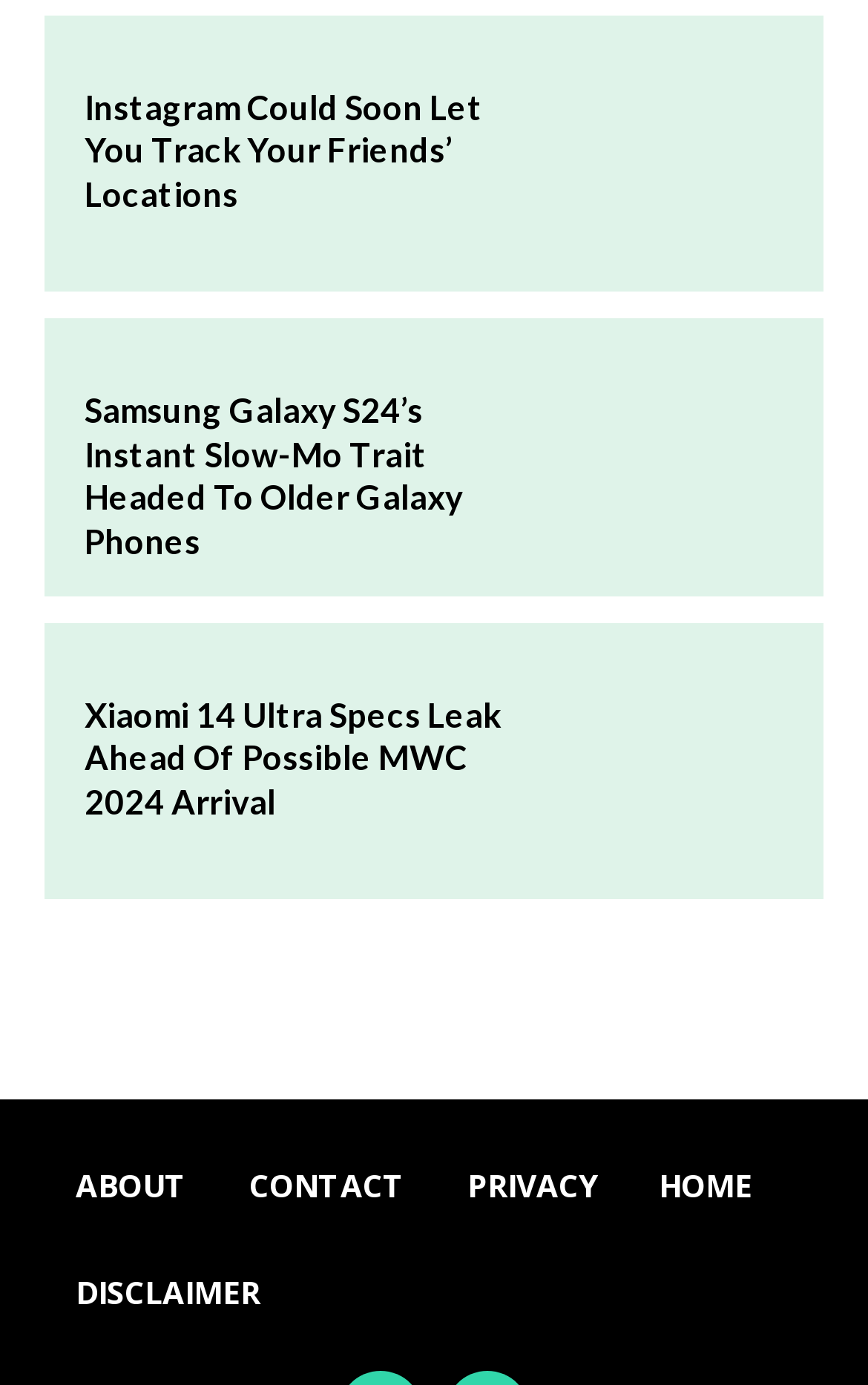What type of content is on this webpage?
Based on the screenshot, give a detailed explanation to answer the question.

Based on the webpage structure and content, it appears to be a news website with multiple articles listed on the page, each with a heading and a link to the full article.